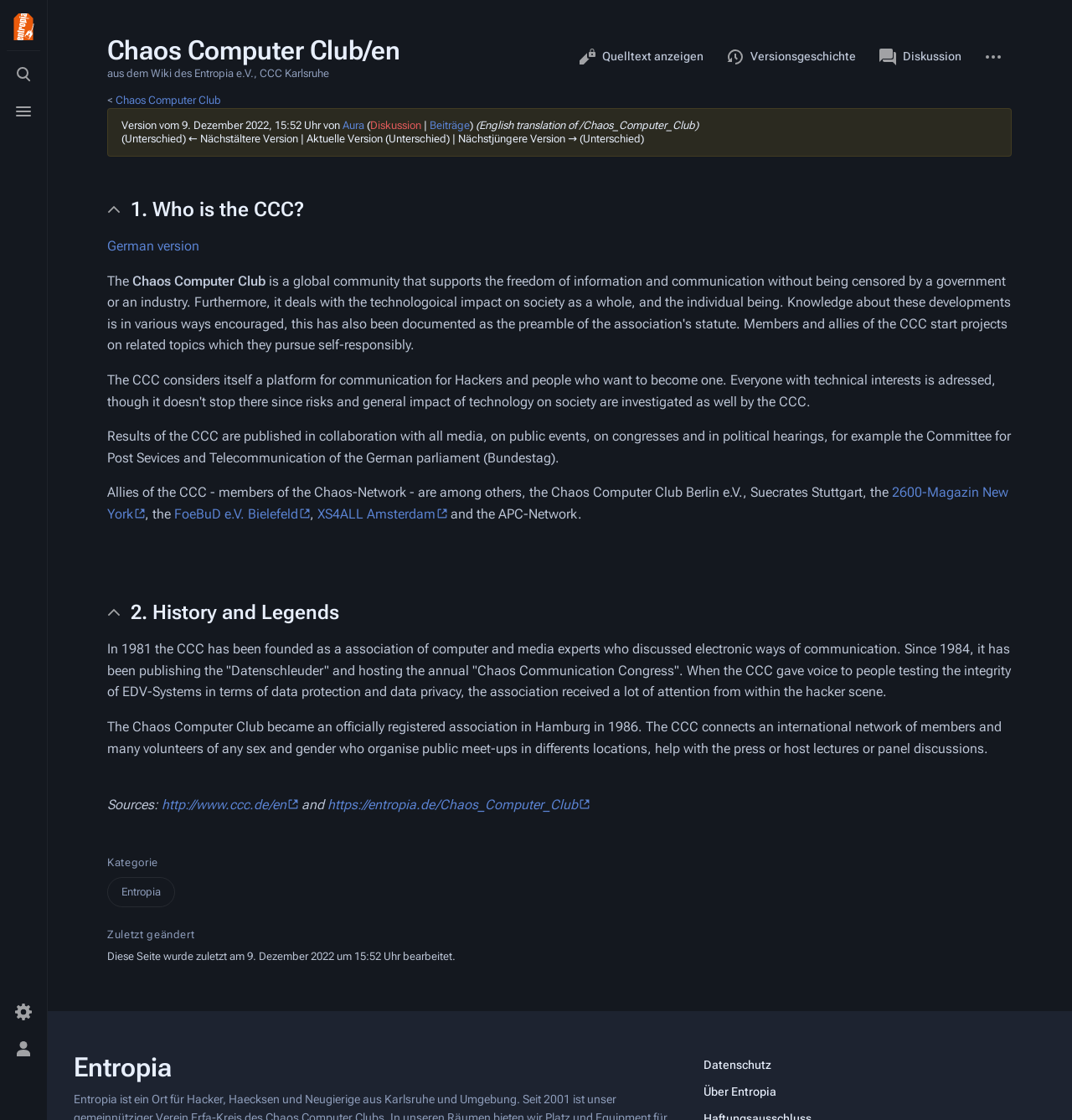How many links are there in the footer section?
Using the information from the image, give a concise answer in one word or a short phrase.

4